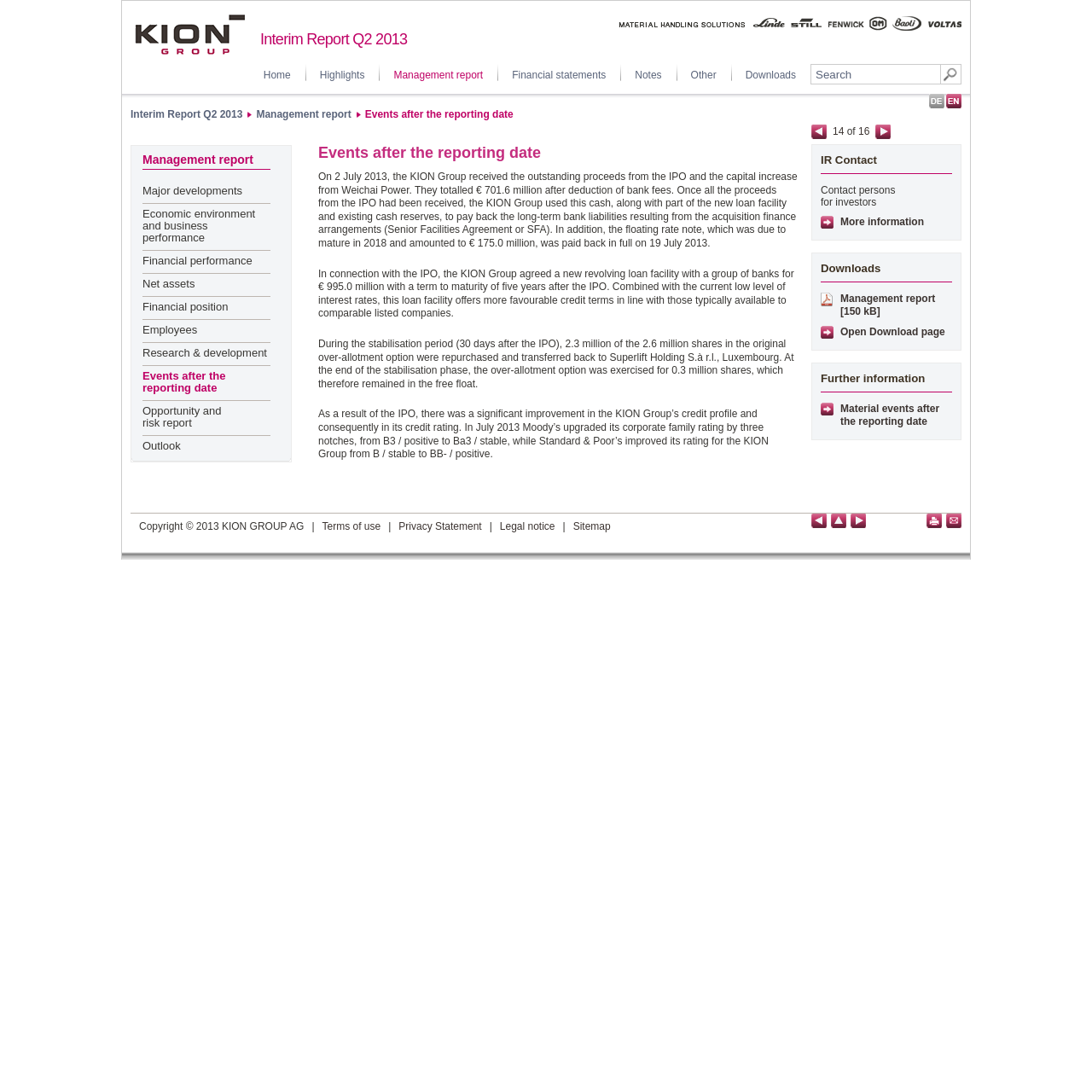Identify the bounding box coordinates of the section to be clicked to complete the task described by the following instruction: "View Management report". The coordinates should be four float numbers between 0 and 1, formatted as [left, top, right, bottom].

[0.347, 0.061, 0.456, 0.077]